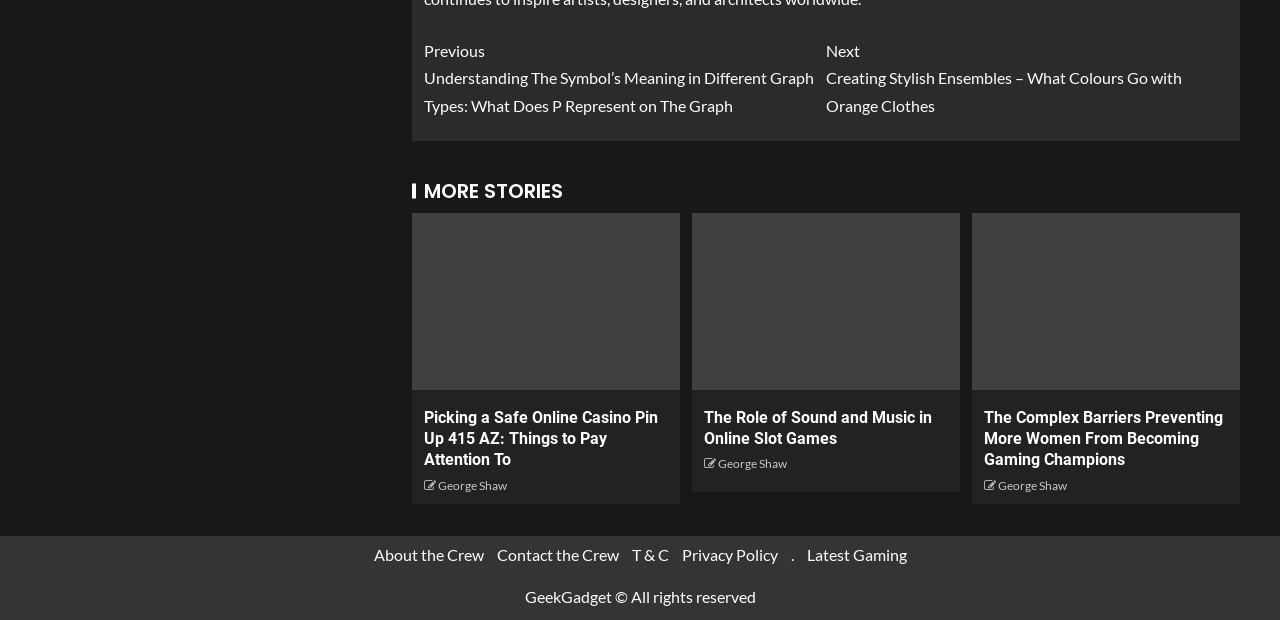Given the element description Log in, predict the bounding box coordinates for the UI element in the webpage screenshot. The format should be (top-left x, top-left y, bottom-right x, bottom-right y), and the values should be between 0 and 1.

None